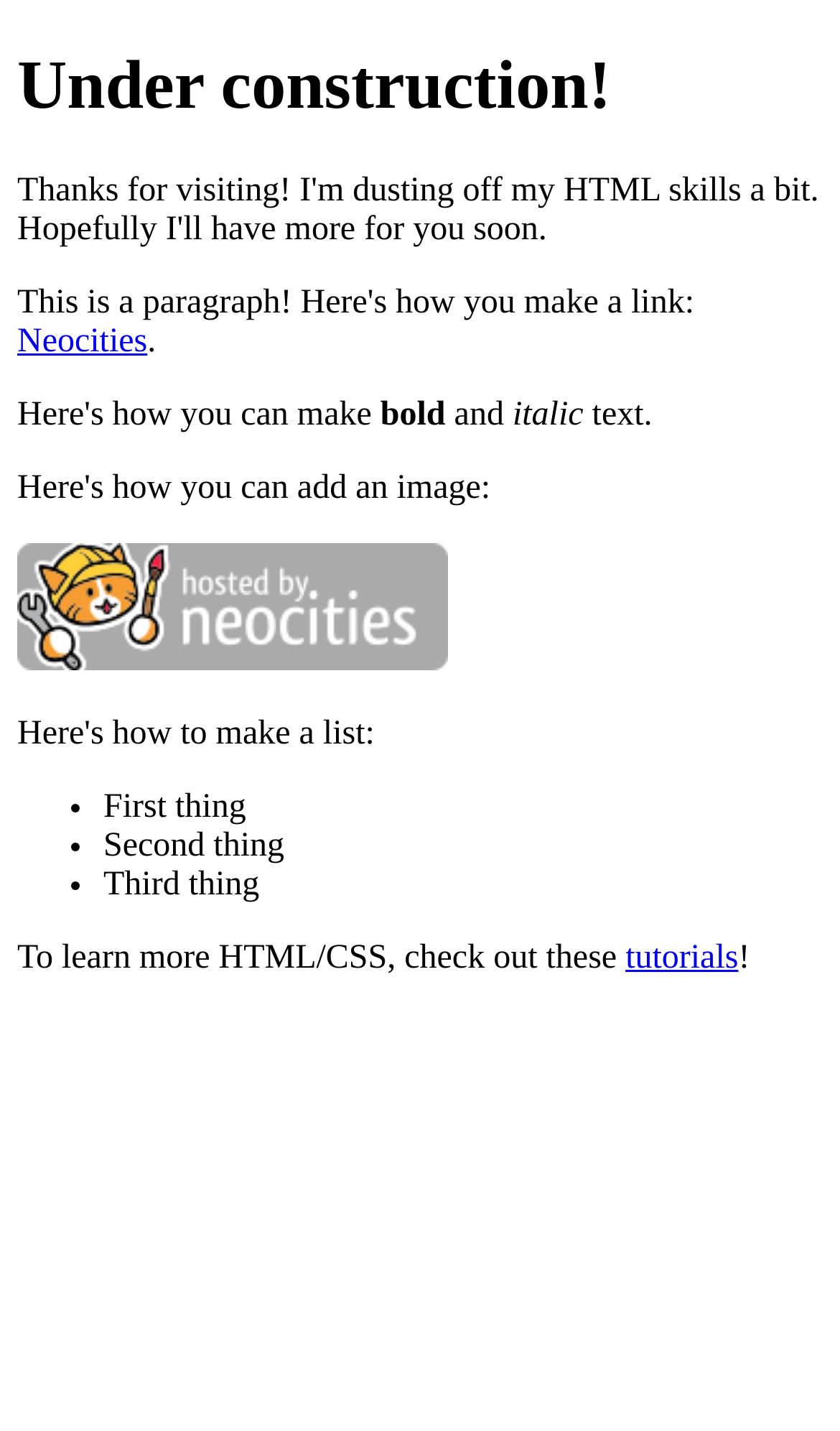What is the style of the text 'bold'?
Please give a detailed and elaborate answer to the question.

The style of the text 'bold' can be determined by looking at the text itself which is displayed in a bold font.